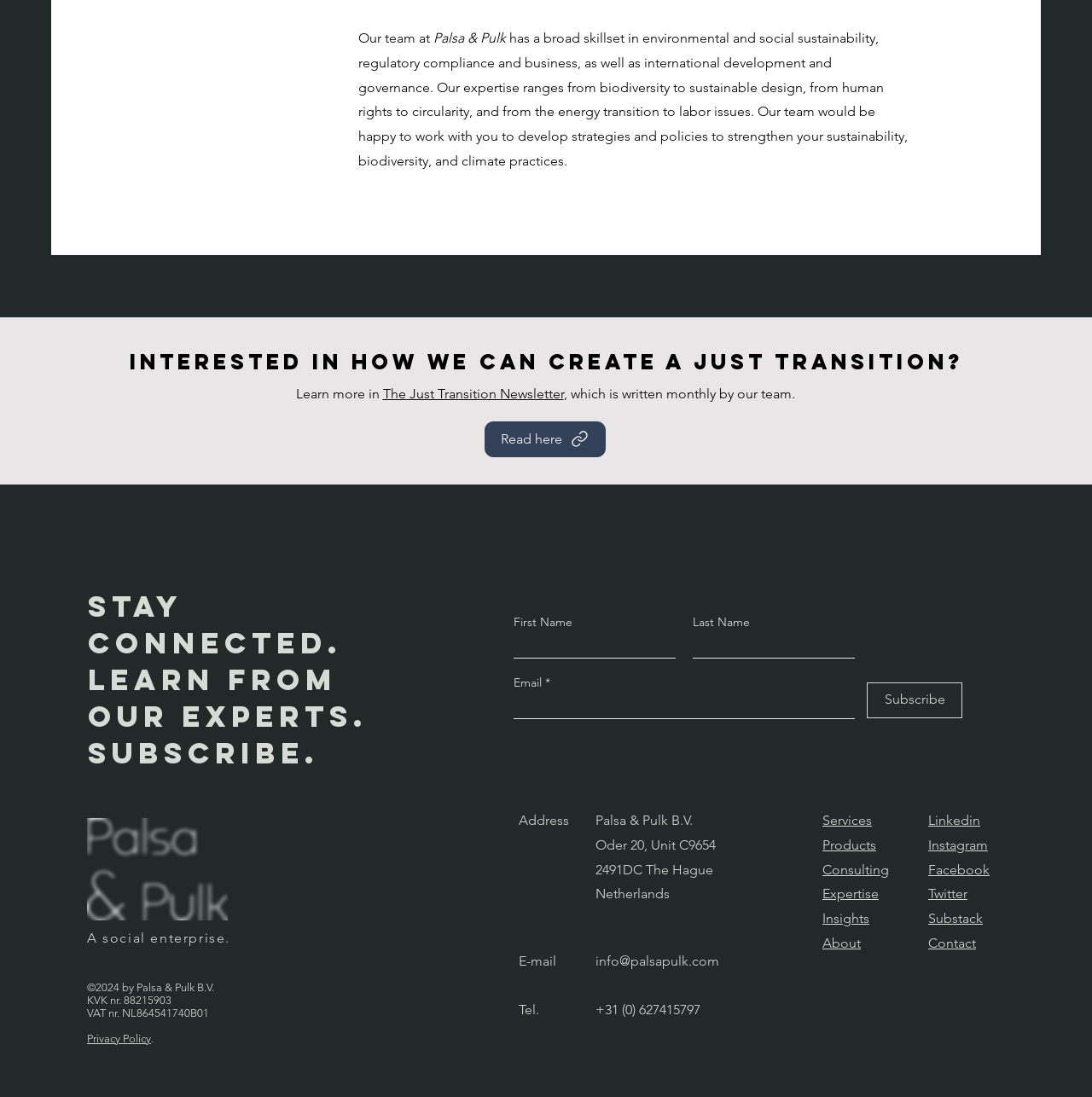What is the topic of the newsletter?
Provide a thorough and detailed answer to the question.

The topic of the newsletter can be inferred from the text 'Interested in how we can create a just transition?' and the link 'The Just Transition Newsletter'.